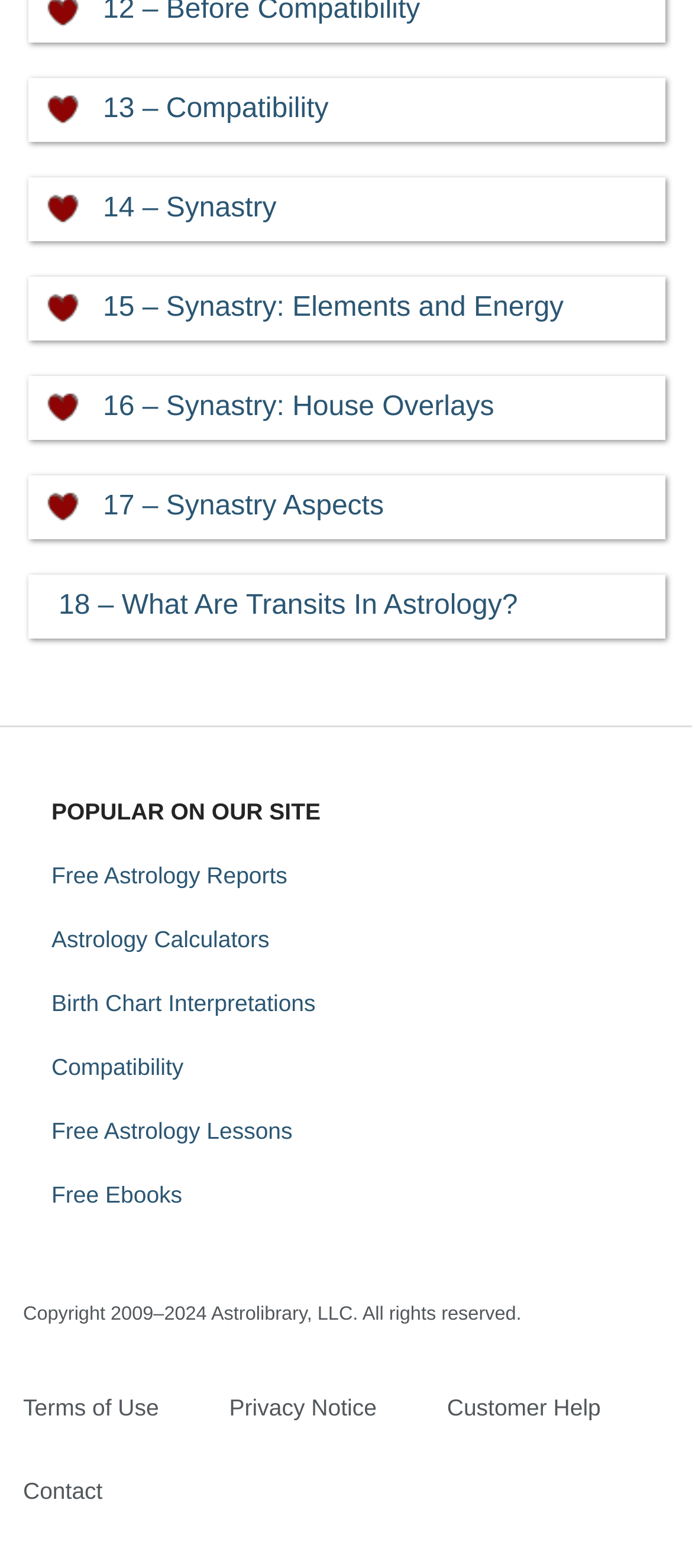What is the topic of the first link?
Using the image, elaborate on the answer with as much detail as possible.

I looked at the first link, which is '13 – Compatibility'. The topic of this link is compatibility.